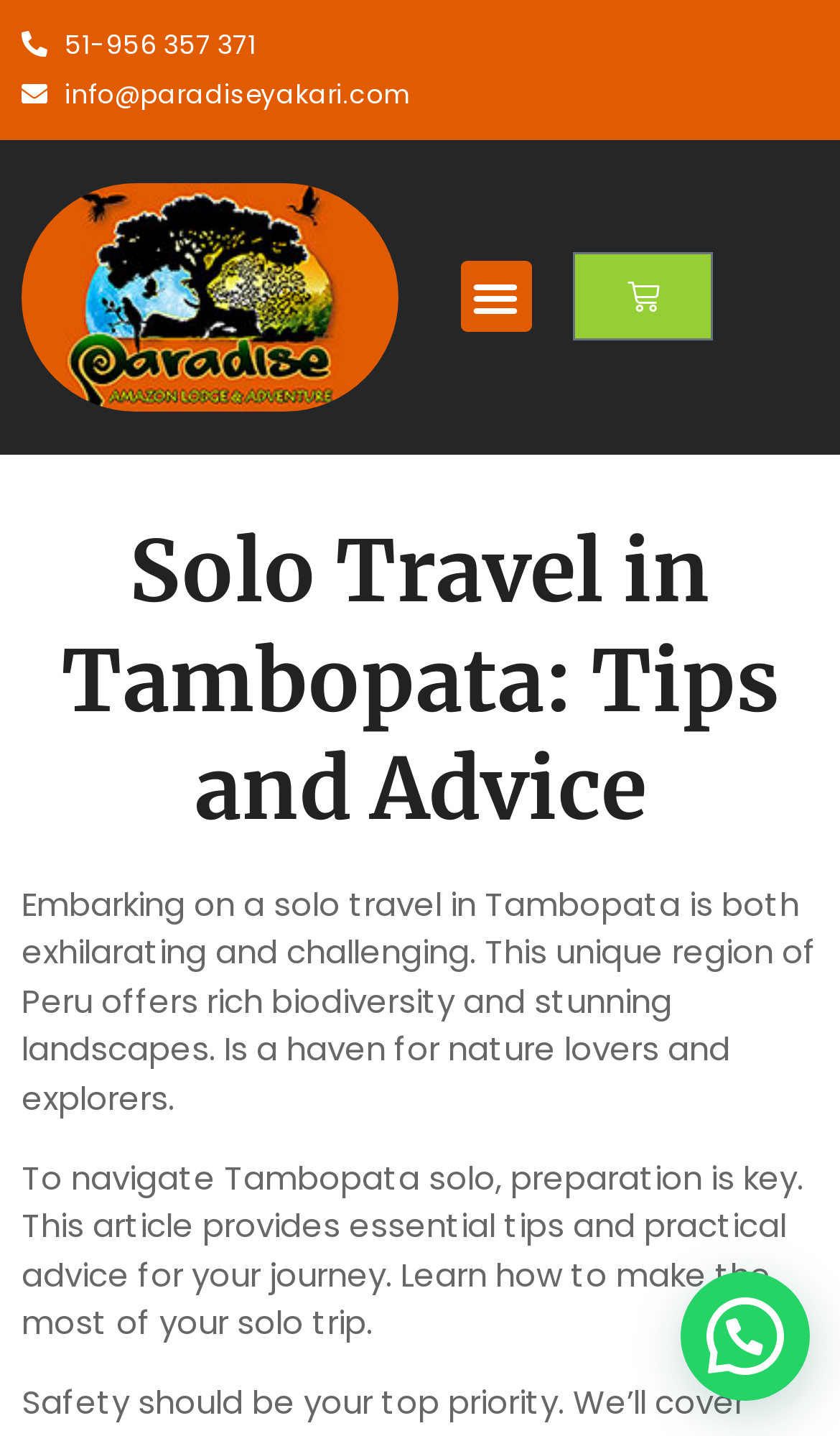What is the status of the menu toggle button?
Refer to the image and provide a one-word or short phrase answer.

Not expanded